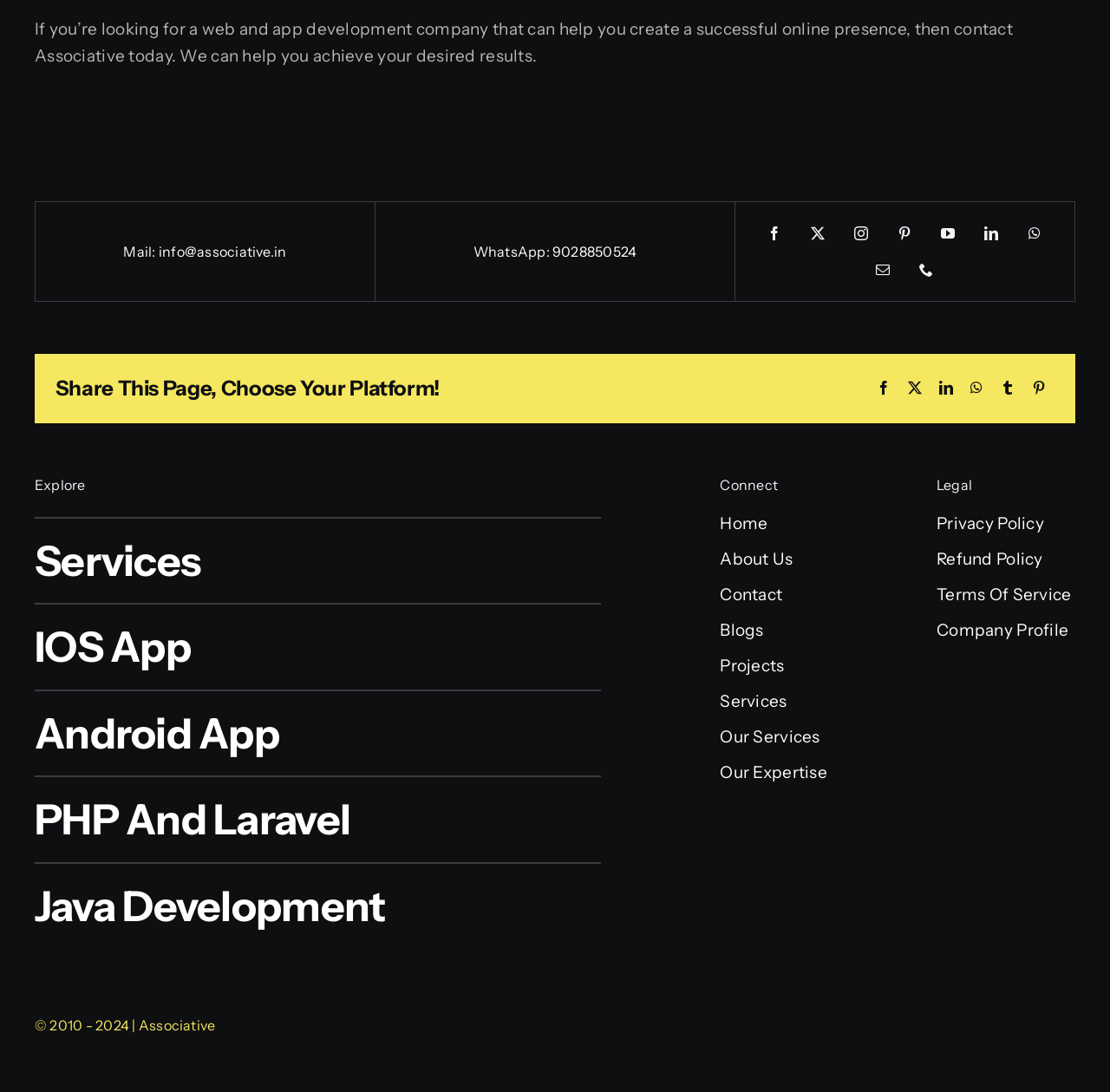Predict the bounding box of the UI element that fits this description: "About Us".

[0.649, 0.499, 0.774, 0.525]